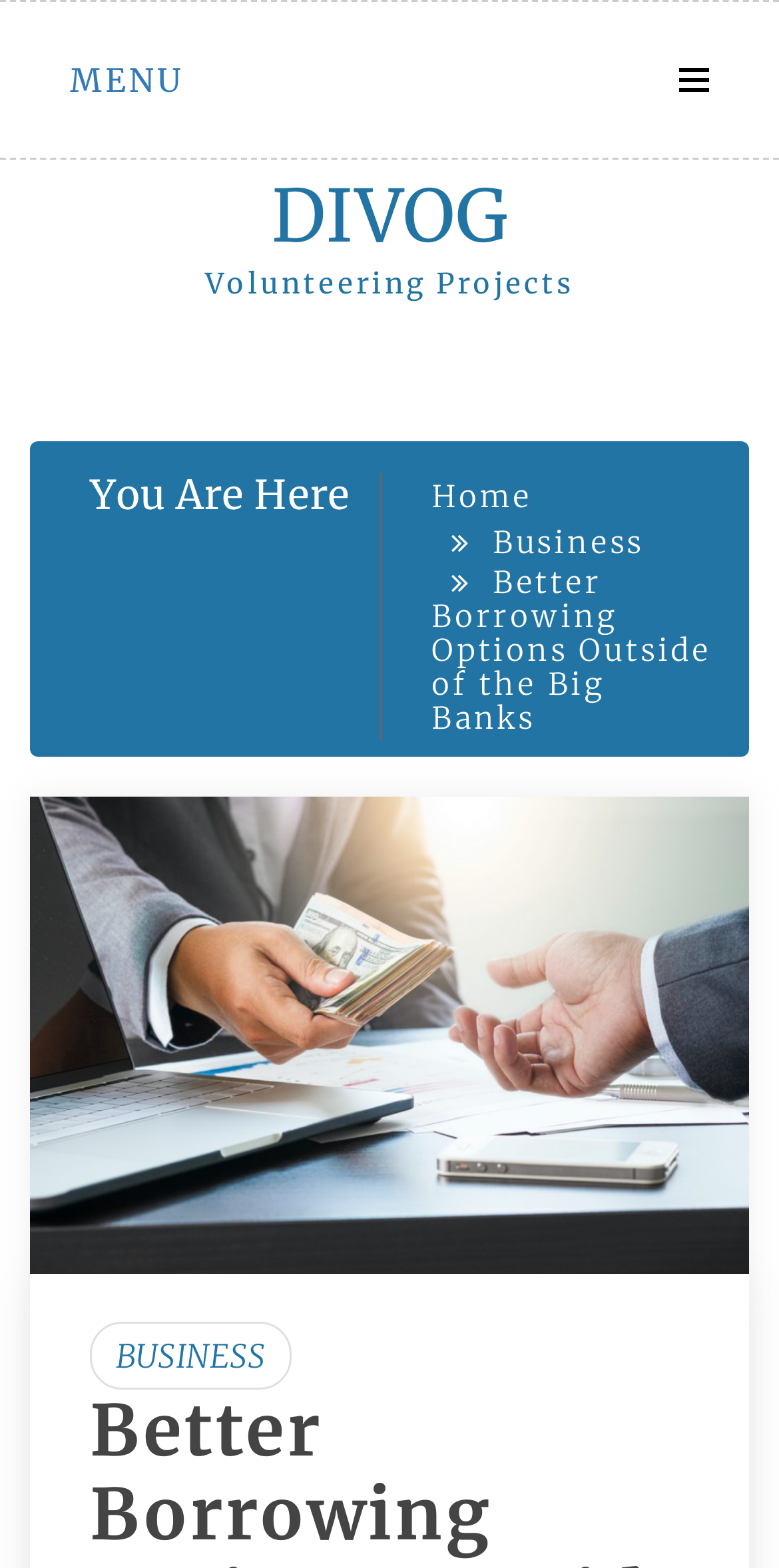Find the bounding box coordinates for the UI element whose description is: "Business". The coordinates should be four float numbers between 0 and 1, in the format [left, top, right, bottom].

[0.632, 0.333, 0.827, 0.358]